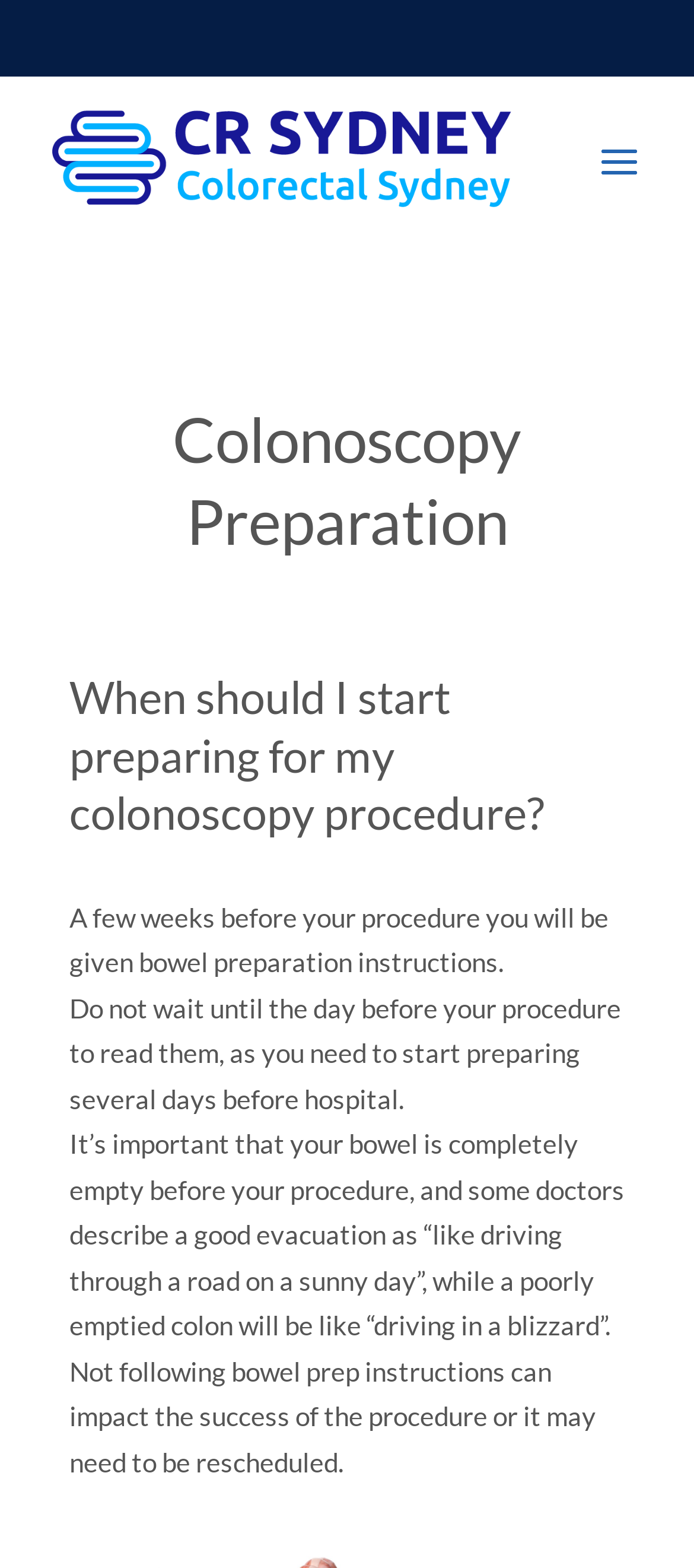What happens if bowel prep instructions are not followed?
Answer the question based on the image using a single word or a brief phrase.

Procedure may be rescheduled